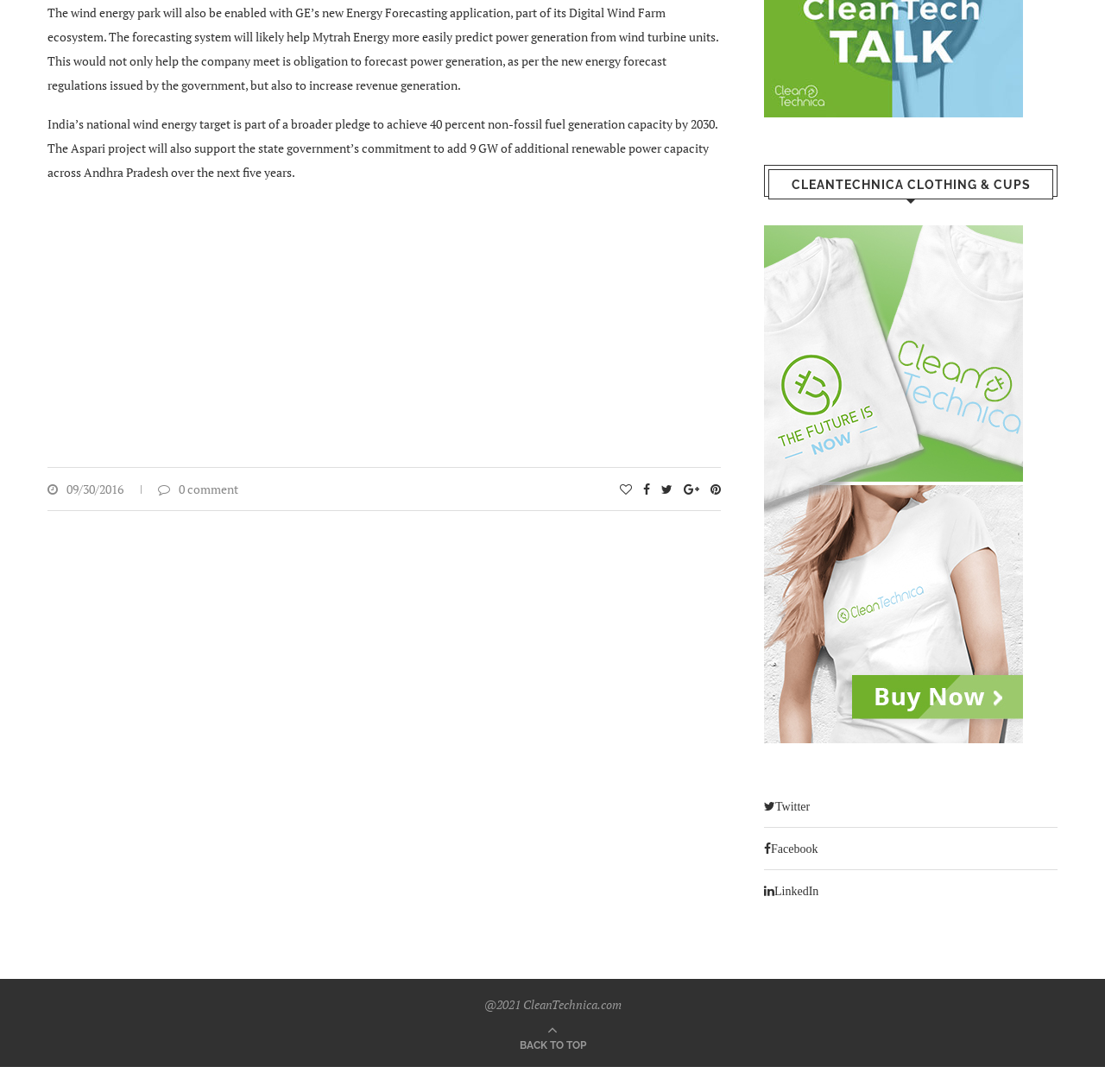Find the bounding box of the UI element described as follows: "parent_node: CLEANTECHNICA CLOTHING & CUPS".

[0.691, 0.206, 0.926, 0.221]